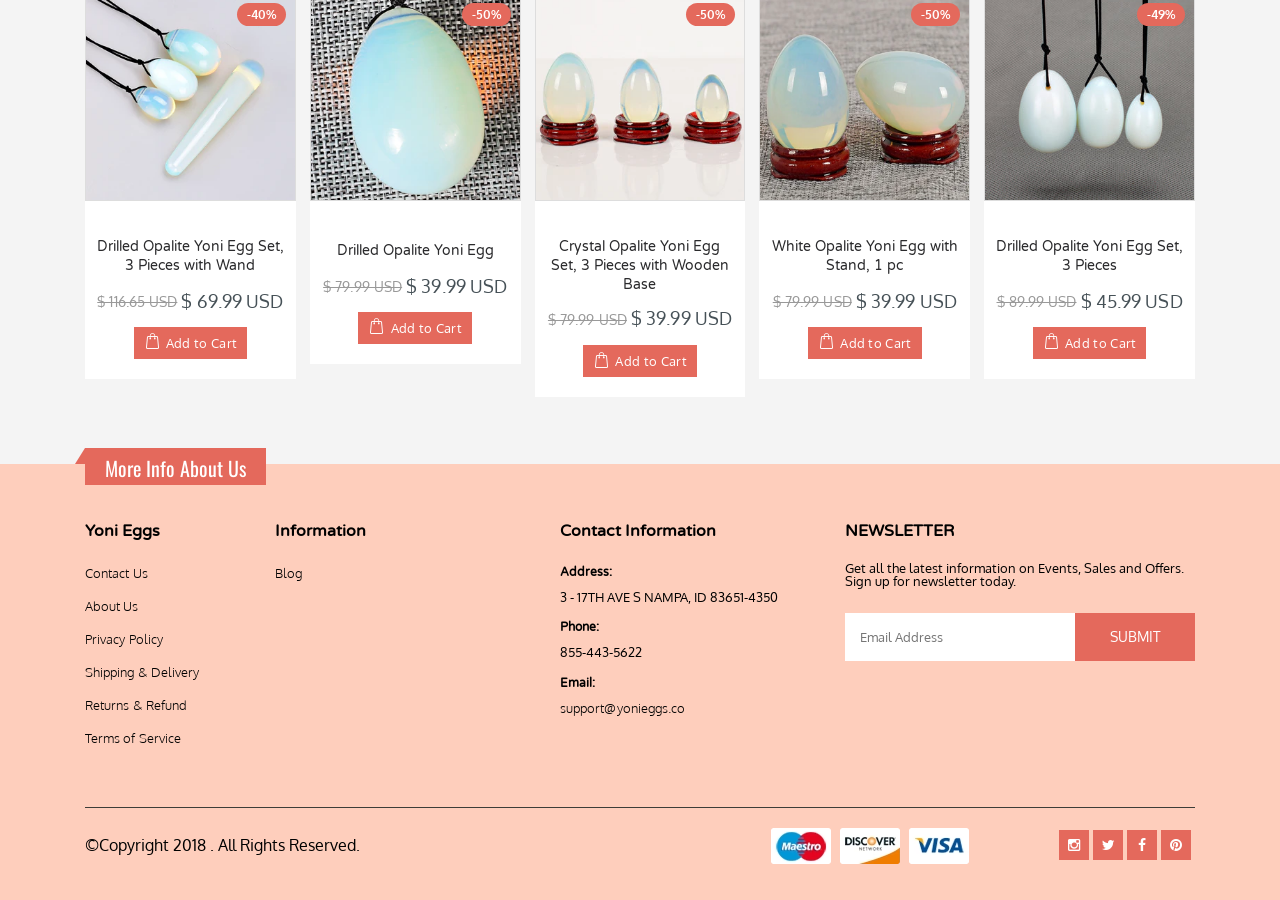What is the price of Drilled Opalite Yoni Egg Set, 3 Pieces with Wand?
Please give a detailed and elaborate explanation in response to the question.

The price of Drilled Opalite Yoni Egg Set, 3 Pieces with Wand can be found in the product description section, where it is listed as $116.65 USD.